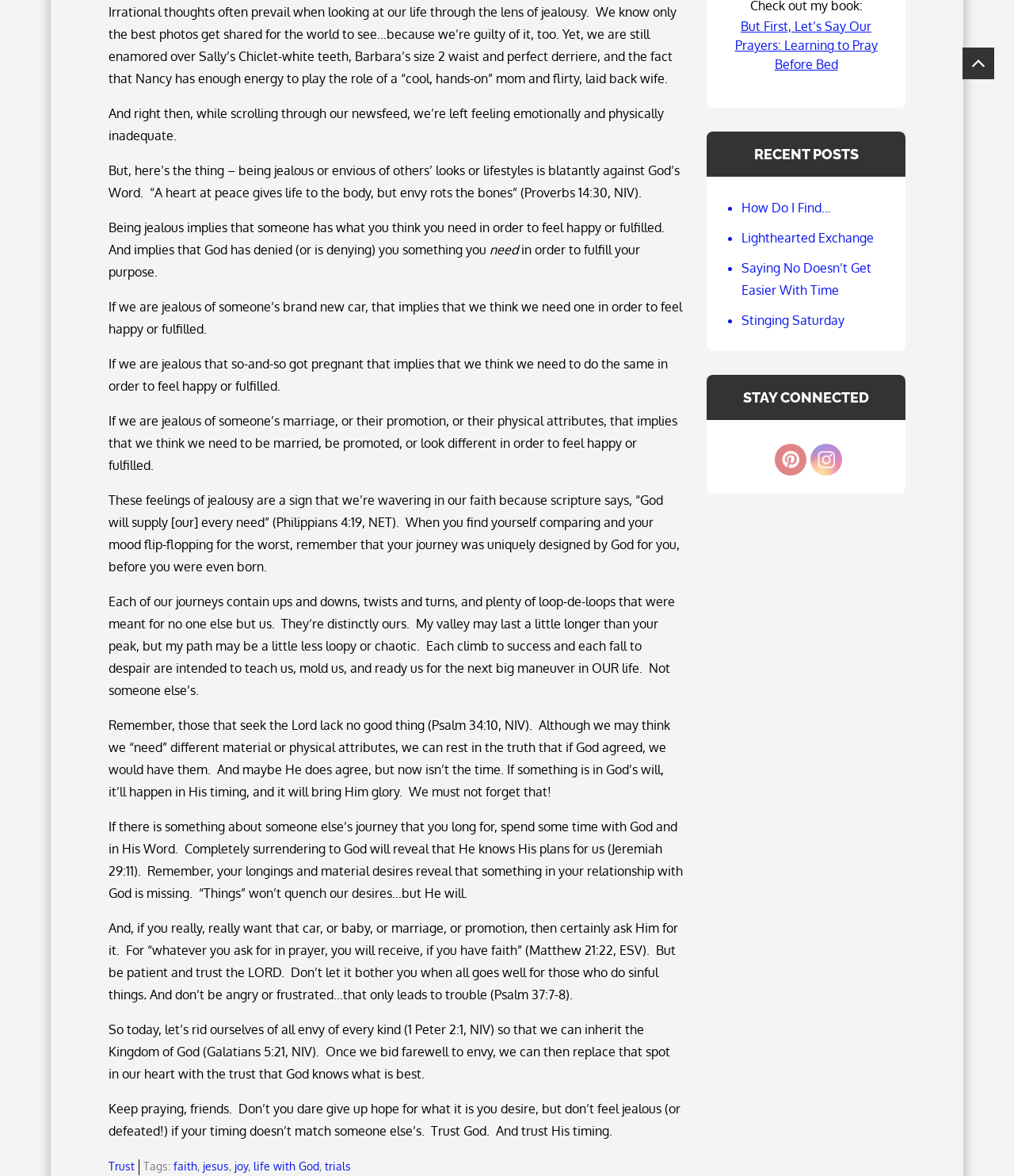What is the theme of the linked article 'But First, Let’s Say Our Prayers: Learning to Pray Before Bed'?
Look at the screenshot and respond with one word or a short phrase.

Prayer and faith